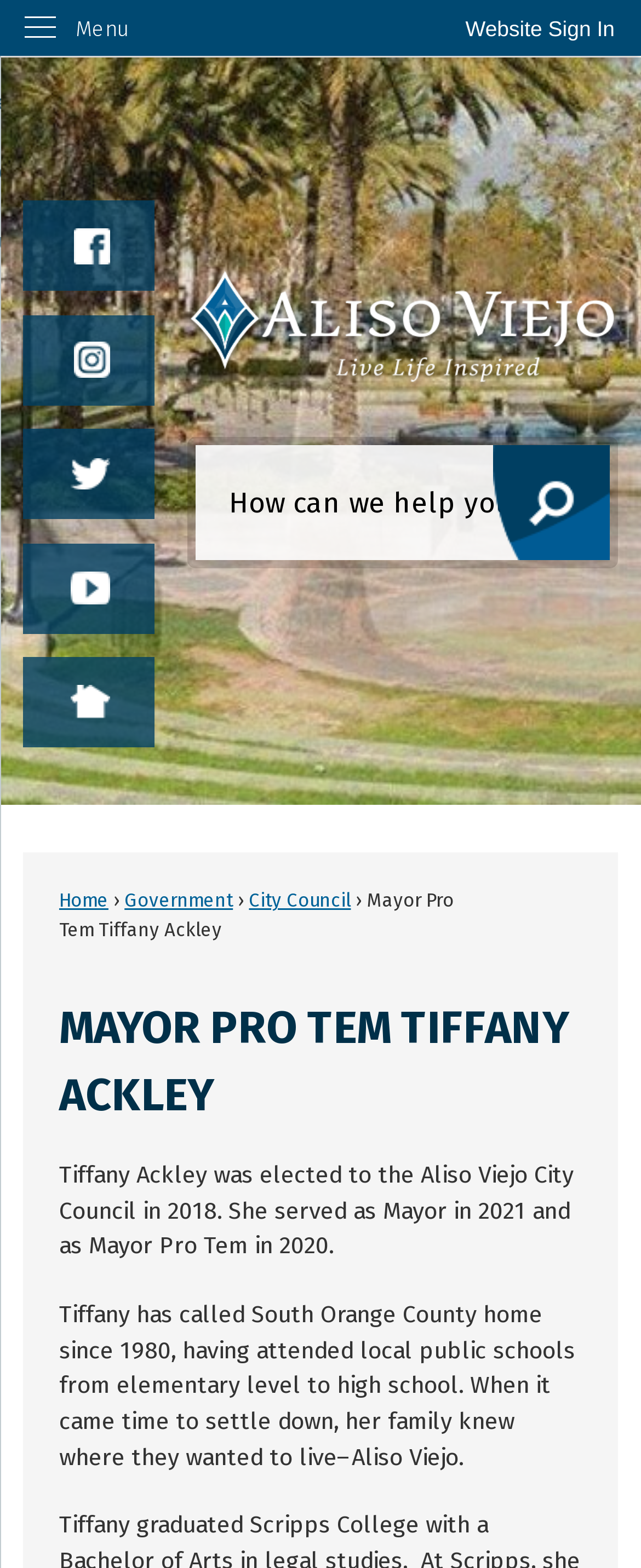Respond to the following question with a brief word or phrase:
What year was Tiffany Ackley elected to the Aliso Viejo City Council?

2018